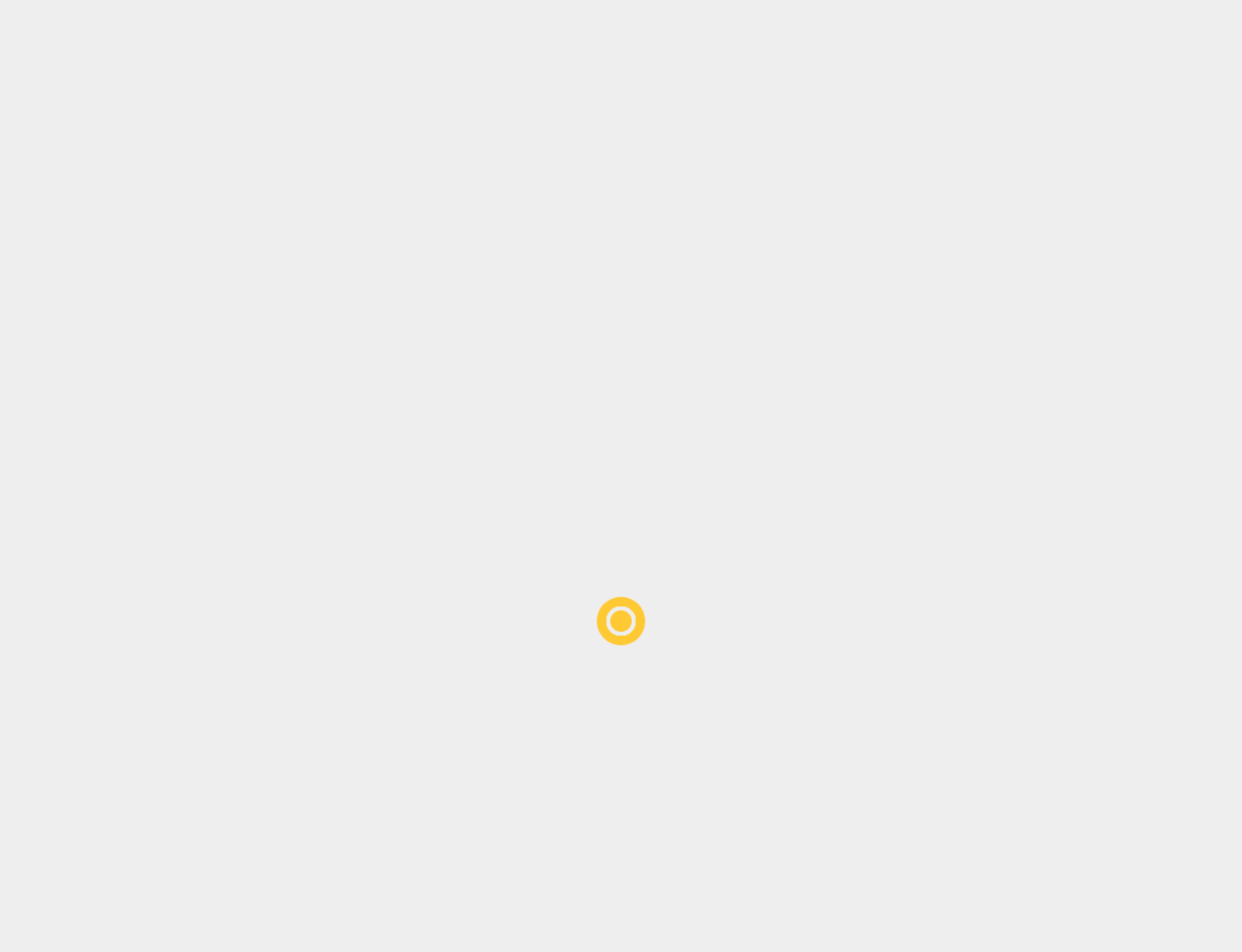Please determine the main heading text of this webpage.

Here Is All You Need To Know About Pursuing a Master in Management Course from Canada